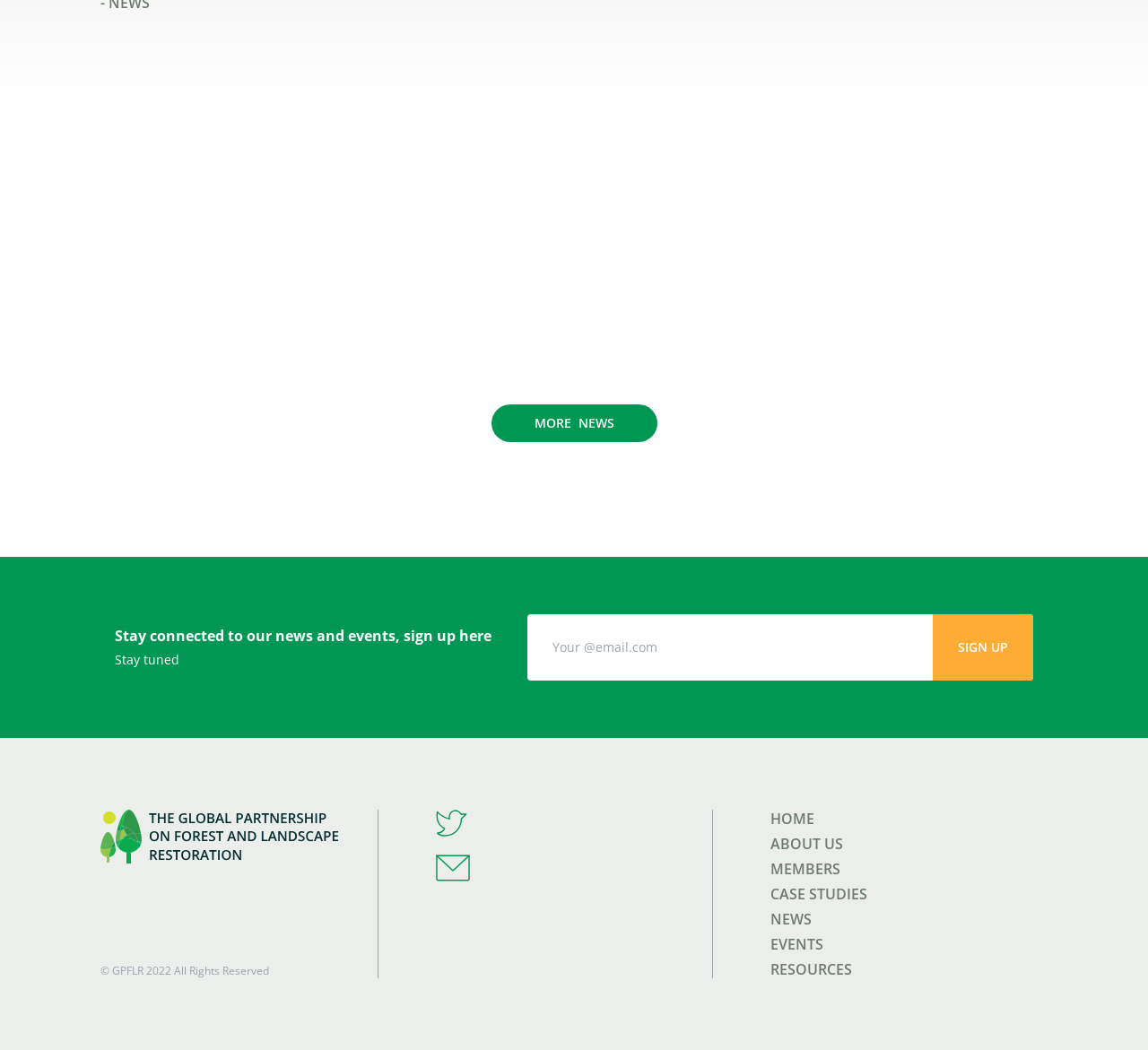Pinpoint the bounding box coordinates of the area that must be clicked to complete this instruction: "Follow on Twitter".

[0.379, 0.771, 0.621, 0.797]